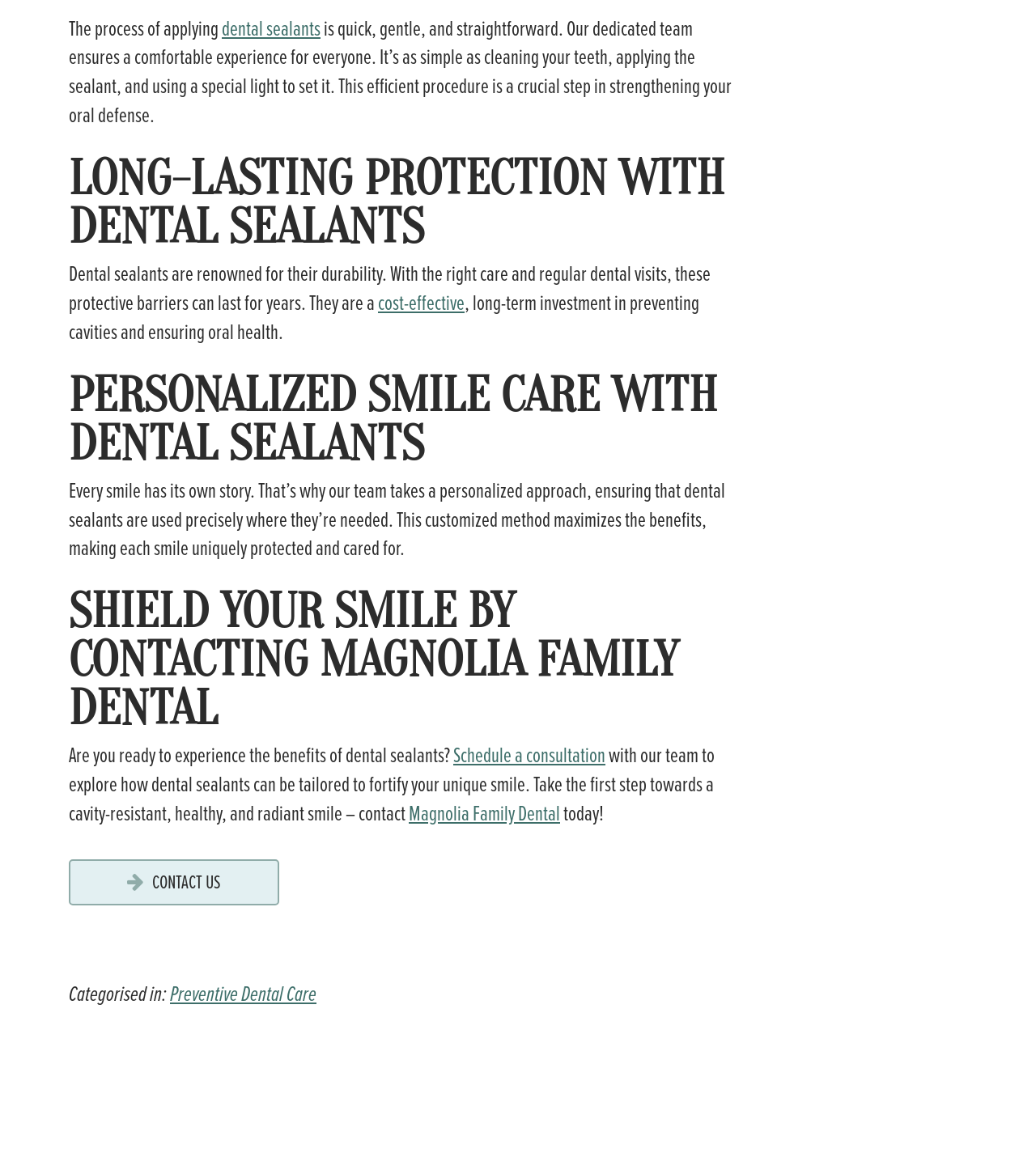What is the next step to experience the benefits of dental sealants?
Please provide a comprehensive and detailed answer to the question.

The webpage suggests that to experience the benefits of dental sealants, one should schedule a consultation with the team at Magnolia Family Dental to explore how dental sealants can be tailored to fortify their unique smile.